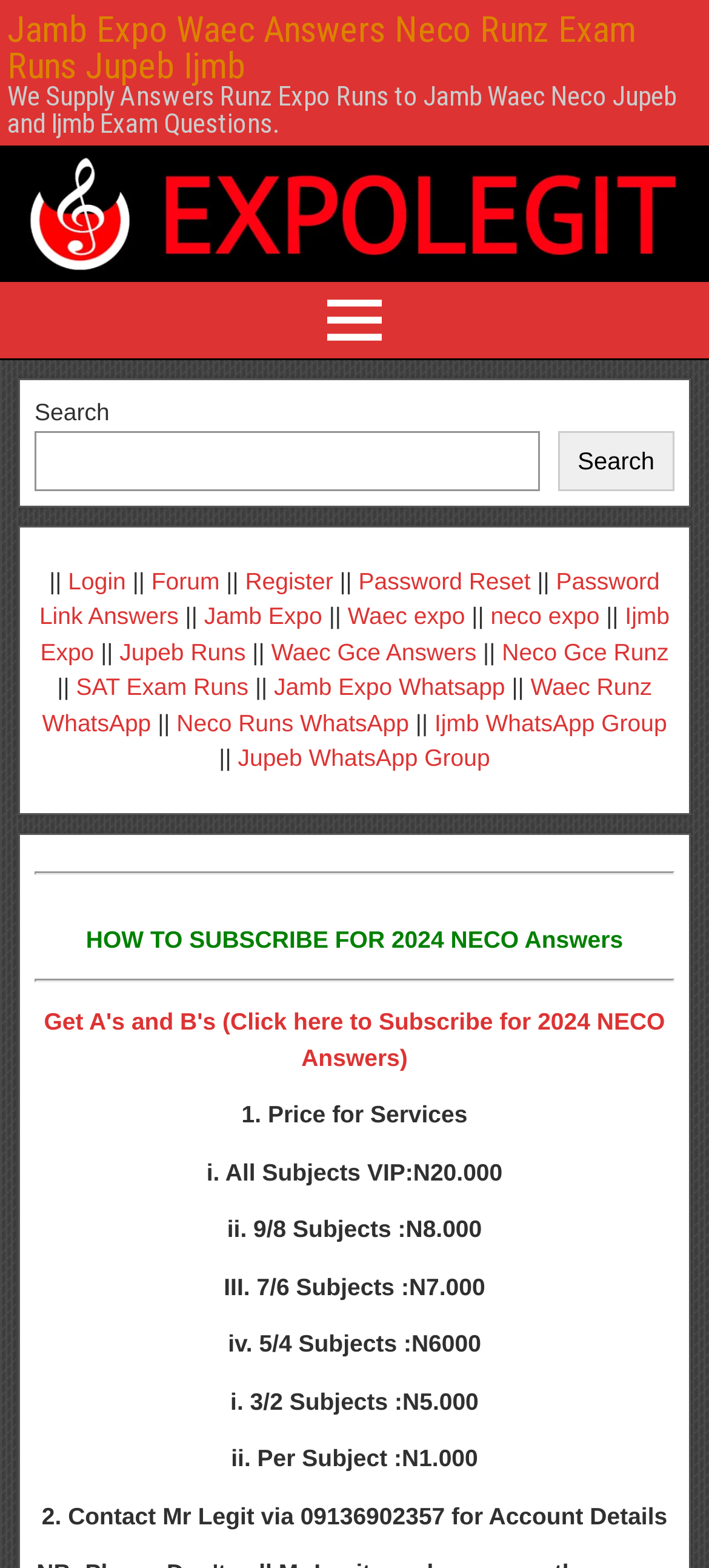Determine the bounding box coordinates of the clickable element necessary to fulfill the instruction: "Search for something". Provide the coordinates as four float numbers within the 0 to 1 range, i.e., [left, top, right, bottom].

[0.049, 0.275, 0.761, 0.313]